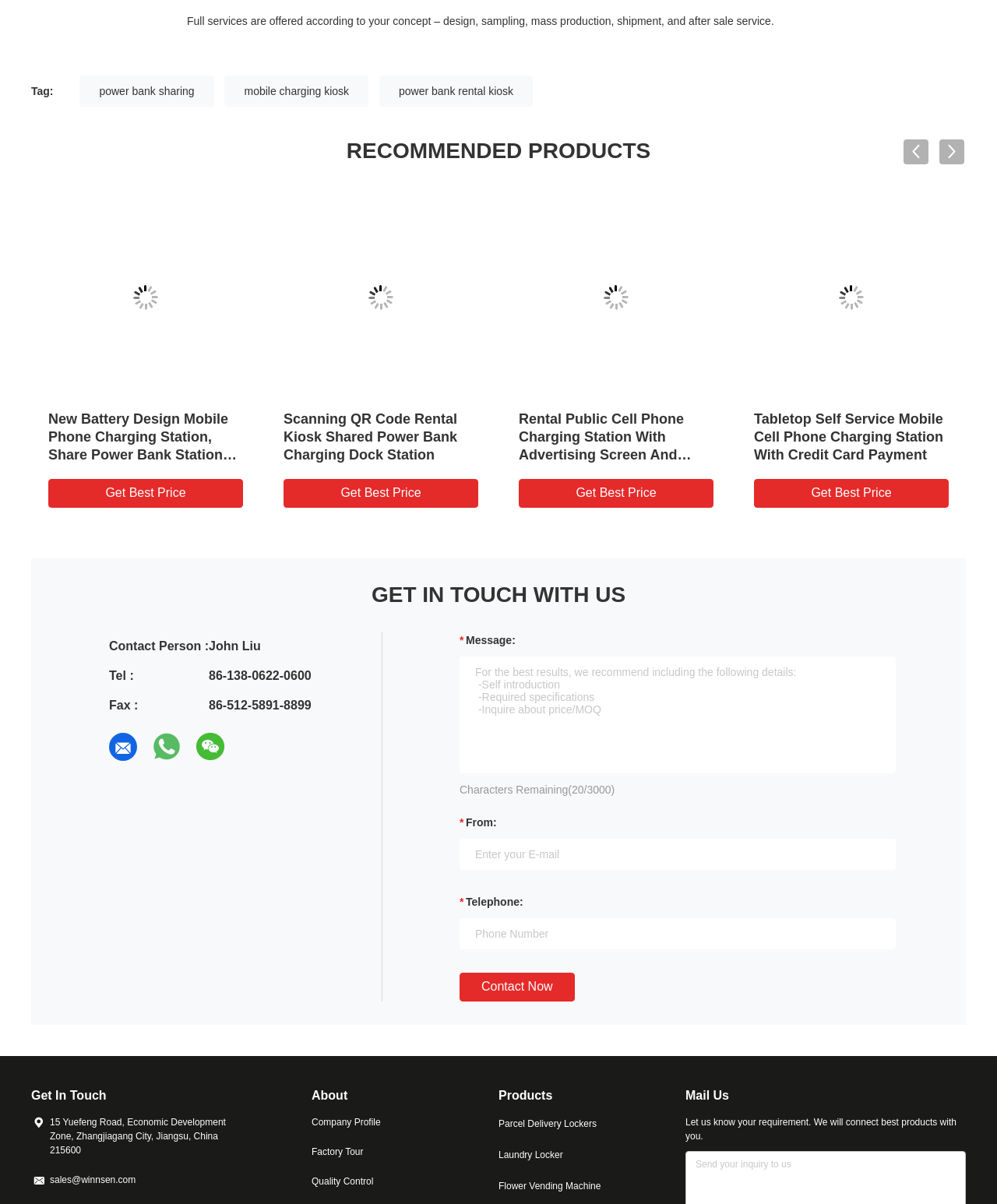Please provide a one-word or short phrase answer to the question:
How many characters are allowed in the message textbox?

3000